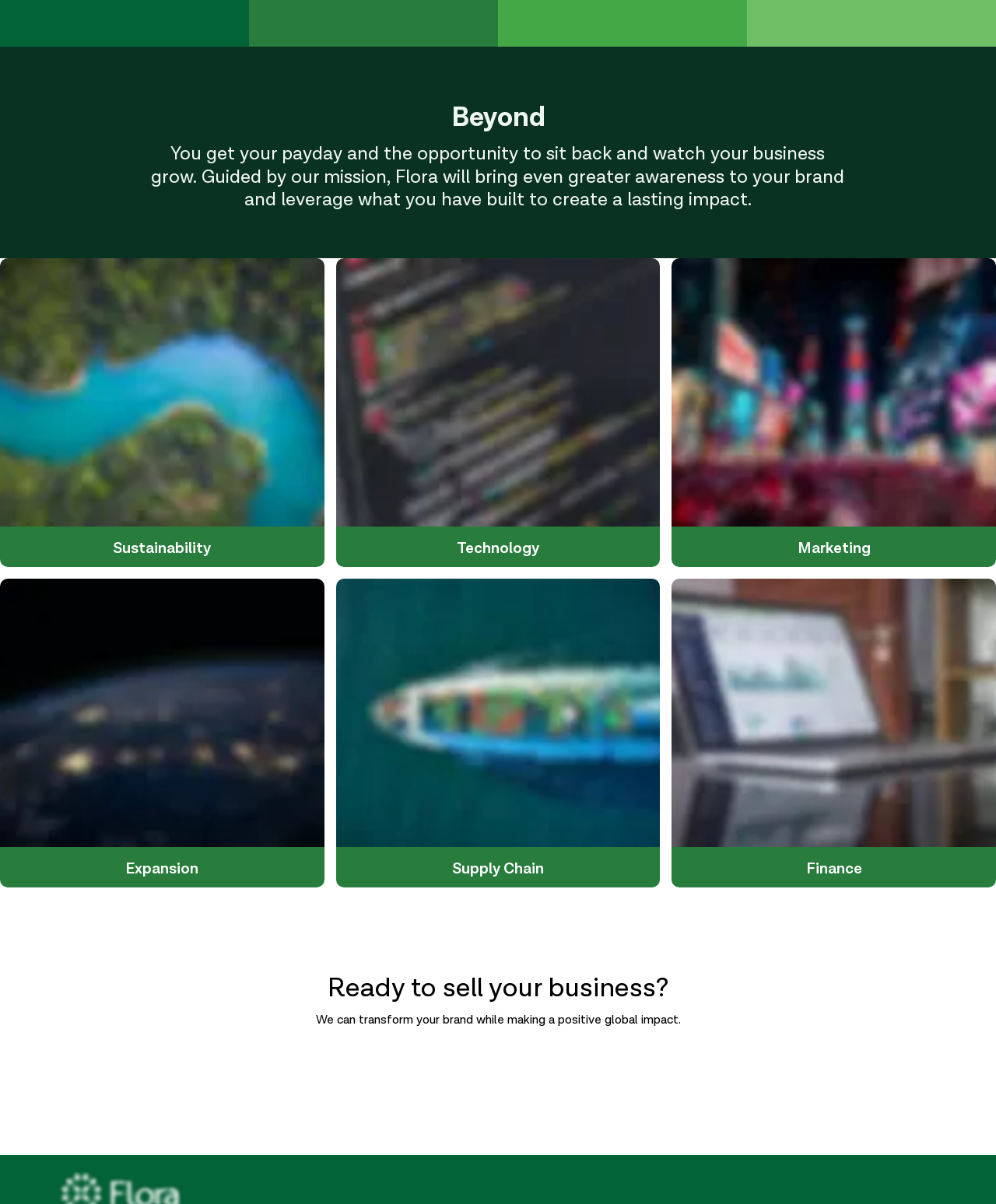Find the bounding box of the element with the following description: "Let's Talk". The coordinates must be four float numbers between 0 and 1, formatted as [left, top, right, bottom].

[0.42, 0.882, 0.58, 0.914]